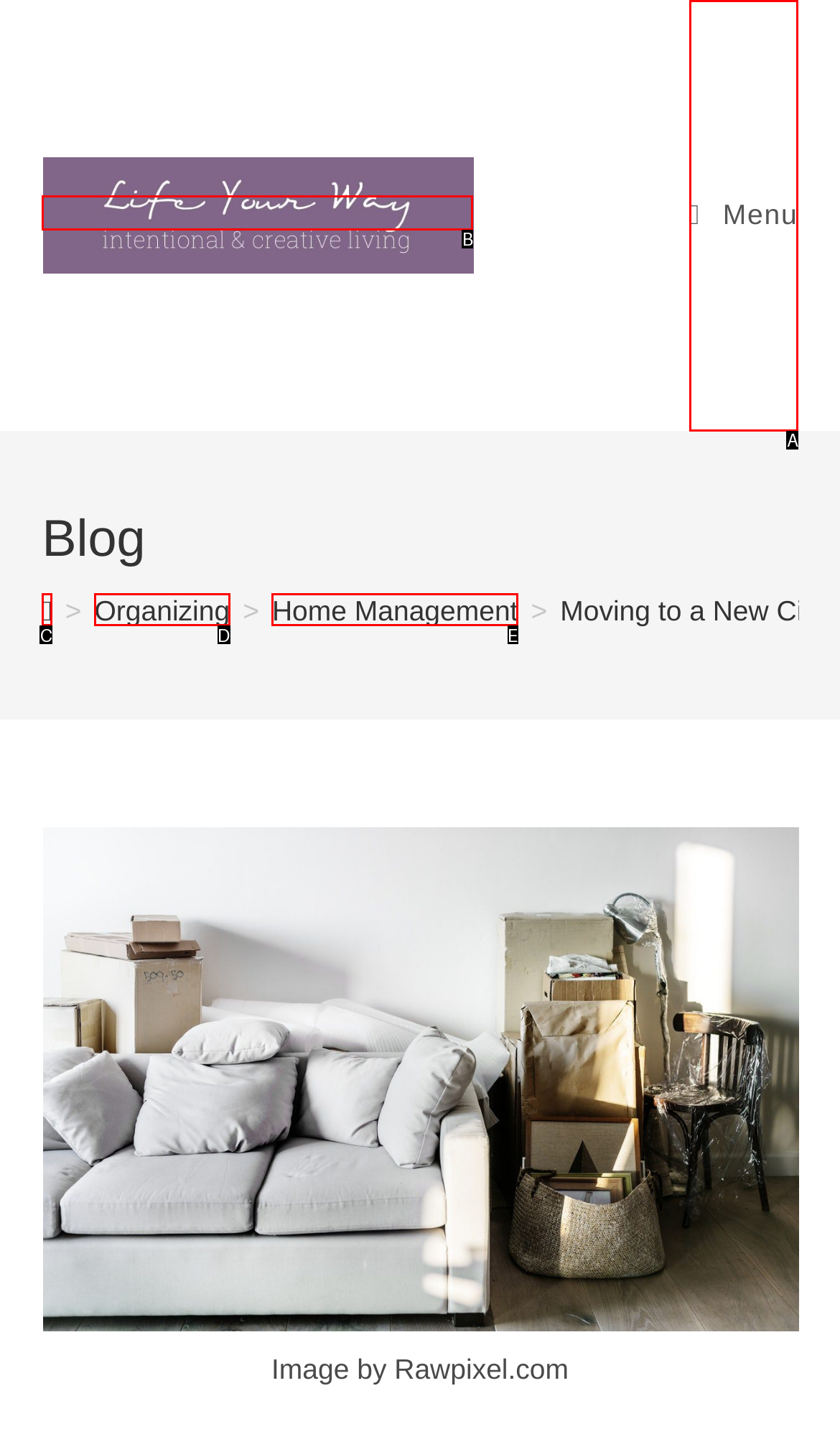Match the HTML element to the description: Home. Answer with the letter of the correct option from the provided choices.

C